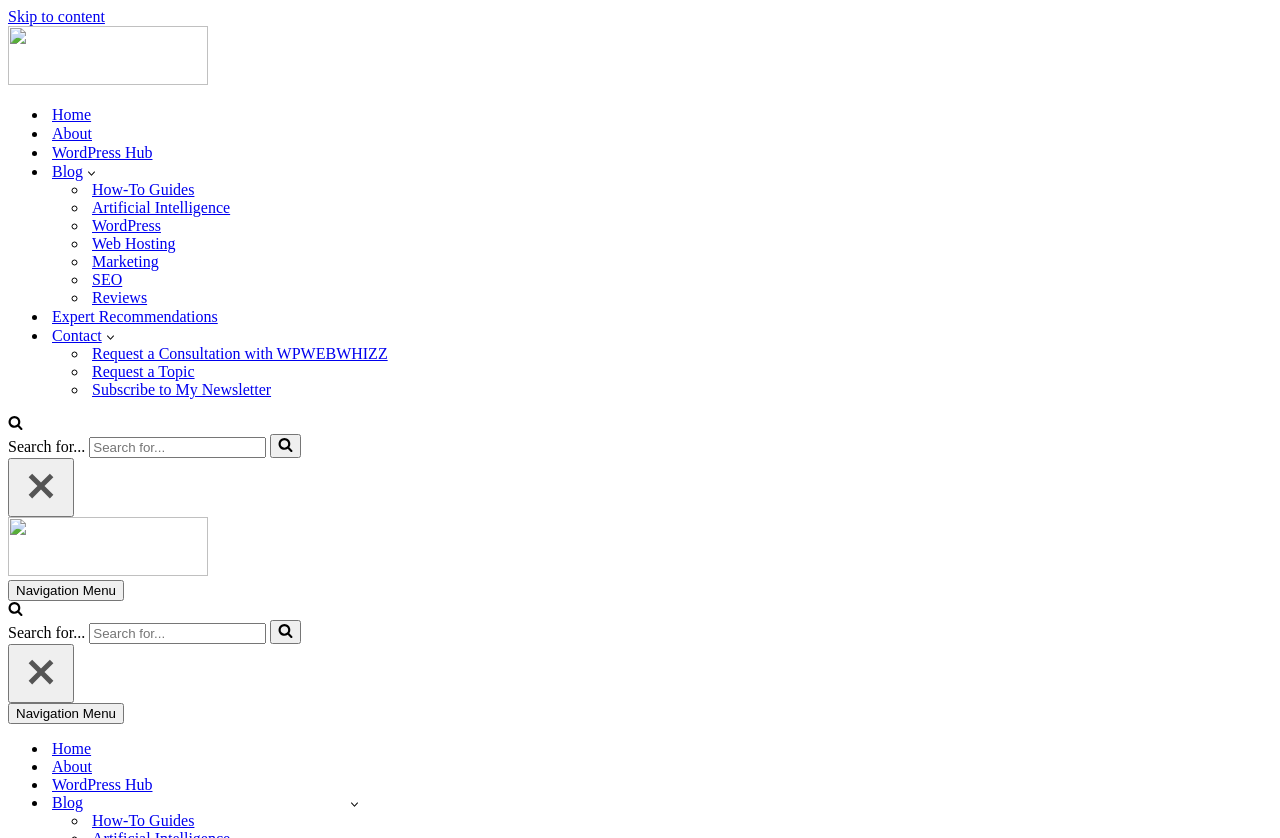Please identify the bounding box coordinates of the element on the webpage that should be clicked to follow this instruction: "Go to Interface Add-ons". The bounding box coordinates should be given as four float numbers between 0 and 1, formatted as [left, top, right, bottom].

None